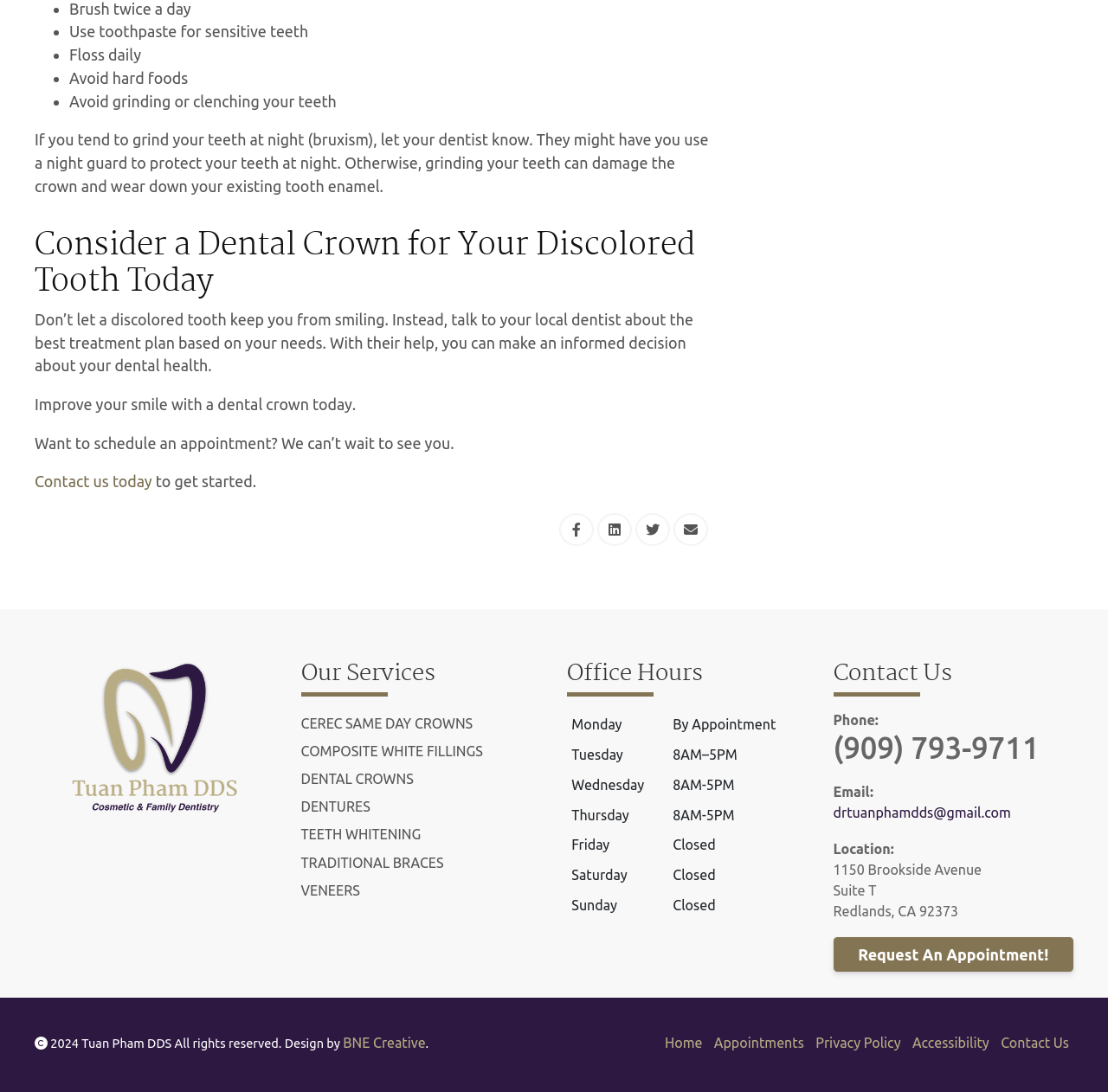Given the element description, predict the bounding box coordinates in the format (top-left x, top-left y, bottom-right x, bottom-right y). Make sure all values are between 0 and 1. Here is the element description: CEREC Same Day Crowns

[0.271, 0.655, 0.427, 0.669]